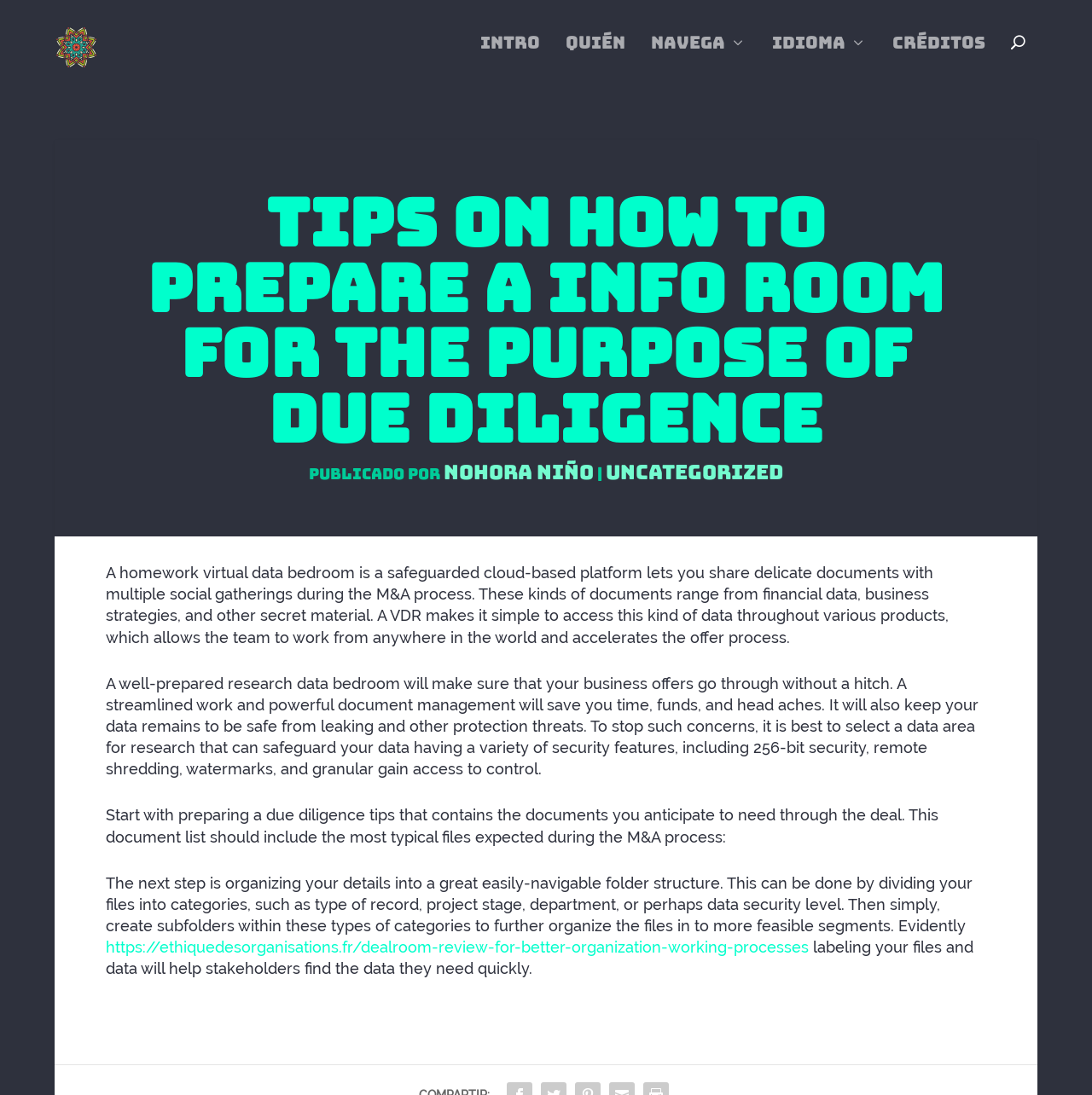What is the benefit of a well-prepared data room?
Please provide a single word or phrase based on the screenshot.

Save time and funds